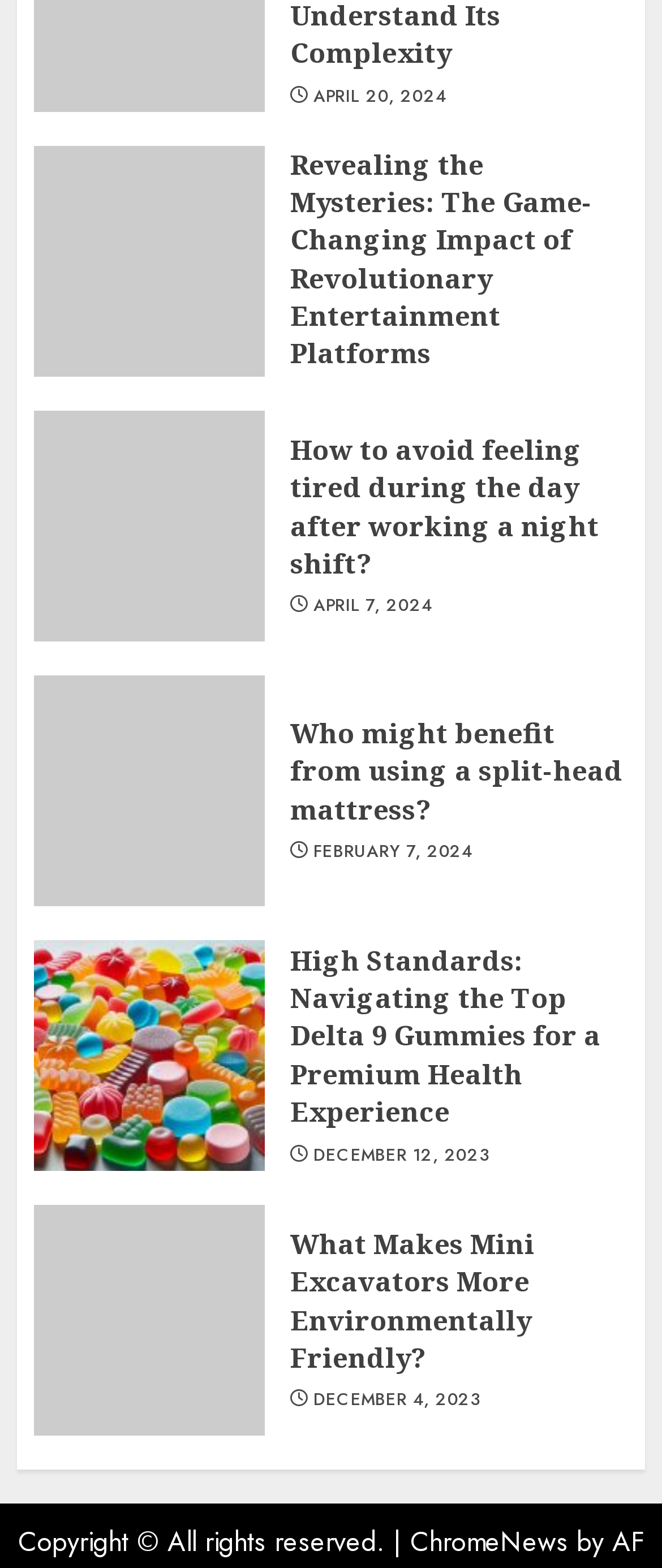What is the date of the oldest article on this webpage?
Please use the image to provide an in-depth answer to the question.

I looked at the link elements with dates and found the oldest date, which is DECEMBER 4, 2023.